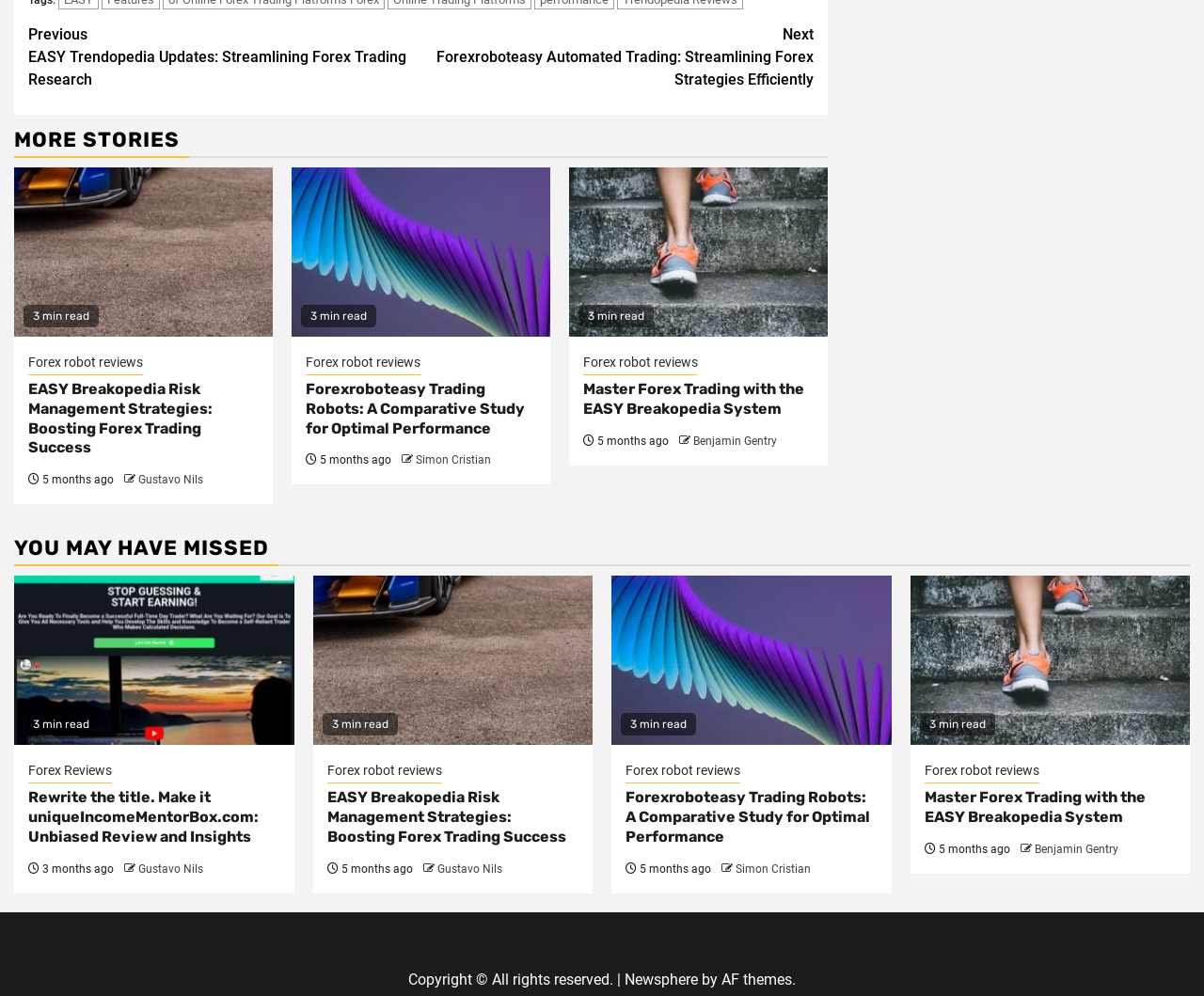Please determine the bounding box coordinates of the area that needs to be clicked to complete this task: 'Read 'MORE STORIES''. The coordinates must be four float numbers between 0 and 1, formatted as [left, top, right, bottom].

[0.012, 0.124, 0.688, 0.159]